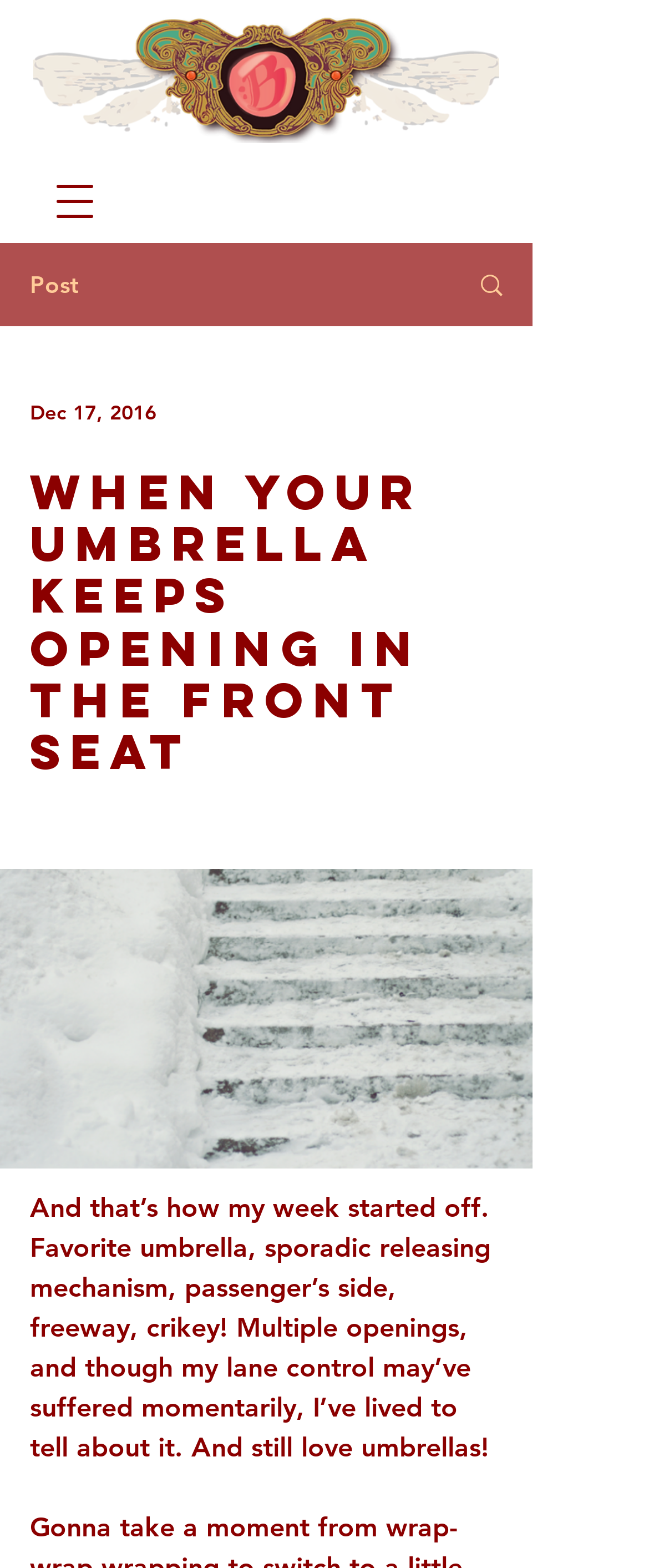Please determine the heading text of this webpage.

WHEN YOUR UMBRELLA KEEPS OPENING IN THE FRONT SEAT